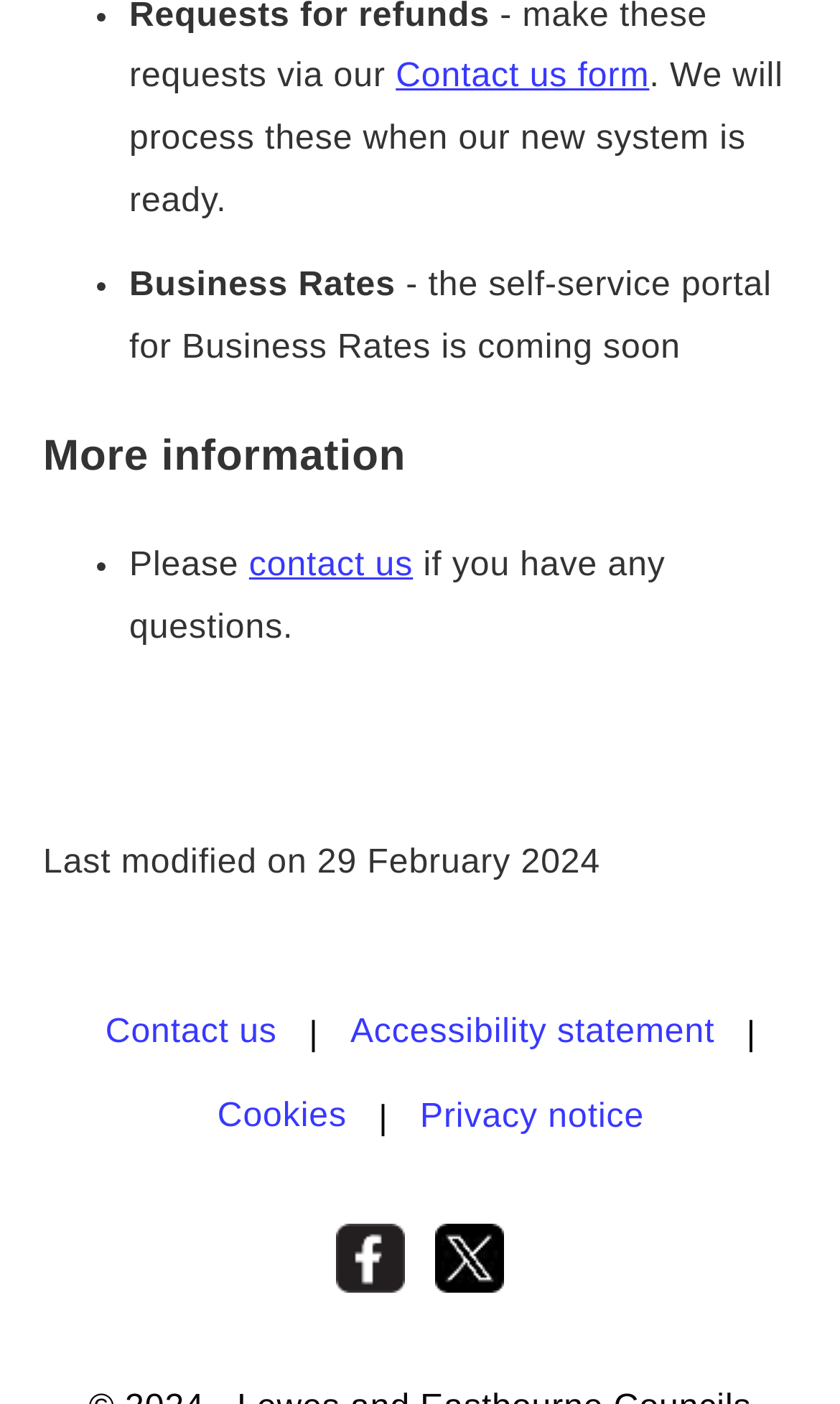Find the bounding box coordinates of the clickable area required to complete the following action: "Contact us".

[0.296, 0.39, 0.492, 0.416]